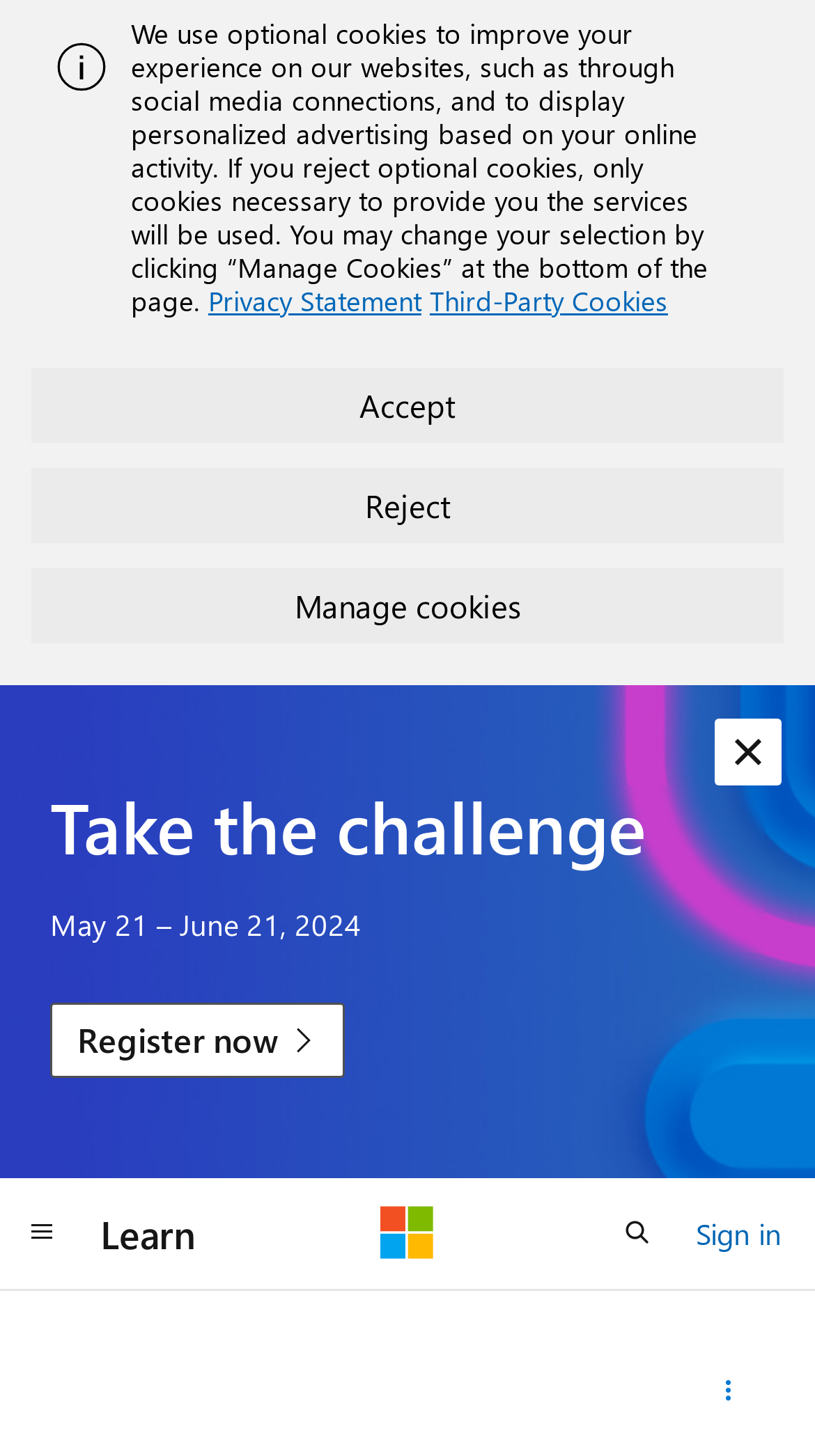Summarize the webpage with intricate details.

The webpage appears to be a question and answer forum, specifically a Microsoft Q&A page. At the top, there is an alert message with an image and a dismiss button on the right side. Below the alert, there is a notification about cookies, which includes a static text describing the use of cookies, and three buttons: "Accept", "Reject", and "Manage cookies". 

On the left side, there is a heading "Take the challenge" followed by a static text "May 21 – June 21, 2024" and a "Register now" link. 

On the top-right corner, there are navigation buttons, including "Global navigation", "Learn", "Microsoft", and "Open search". There is also a "Sign in" link. 

At the bottom of the page, there is a details section with a disclosure triangle labeled "Share this question". The main content of the page, which is the question "Remove individual diagnostic logs from app service - AppServiceFileAuditLogs", is not explicitly described in the accessibility tree, but it is likely to be the main topic of the page.